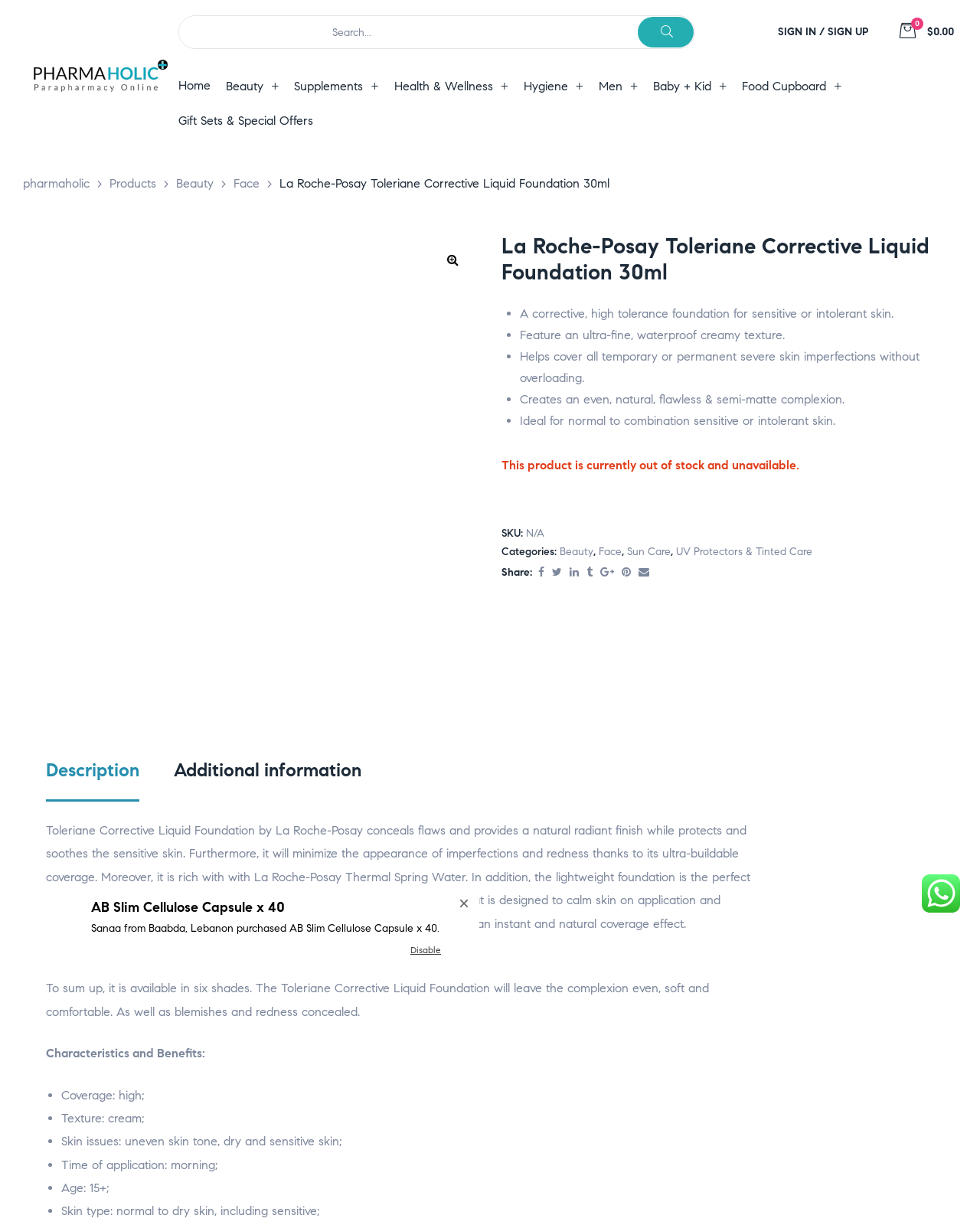Find the bounding box coordinates for the UI element that matches this description: "name="s" placeholder="Search..." title="Search"".

[0.183, 0.013, 0.65, 0.039]